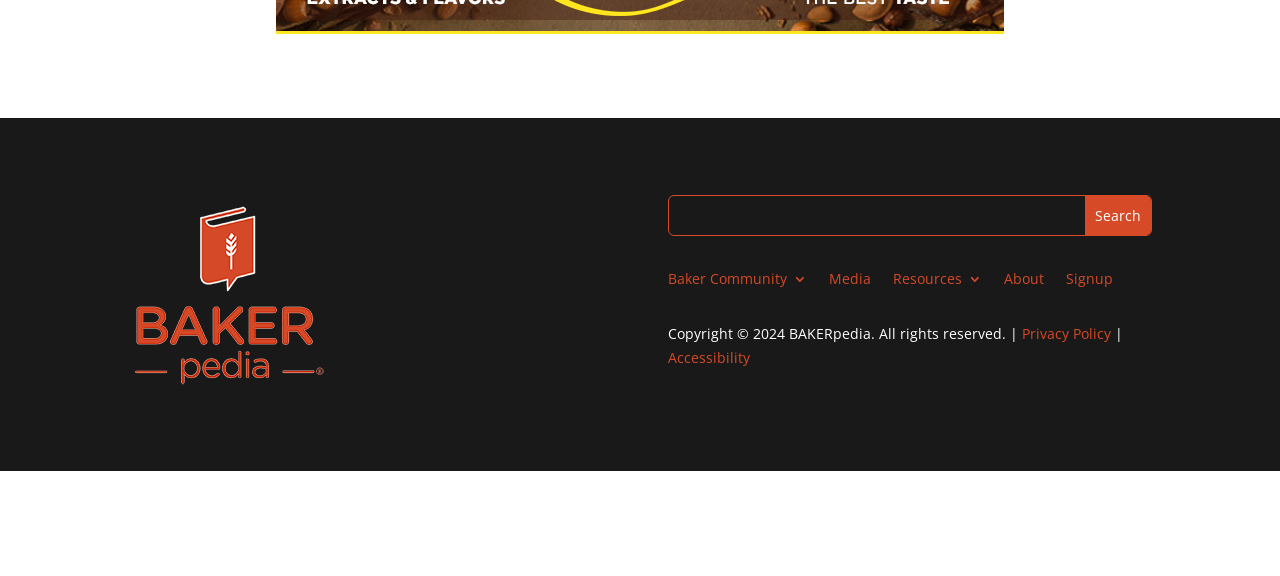Provide a single word or phrase answer to the question: 
What is the purpose of the textbox?

Search